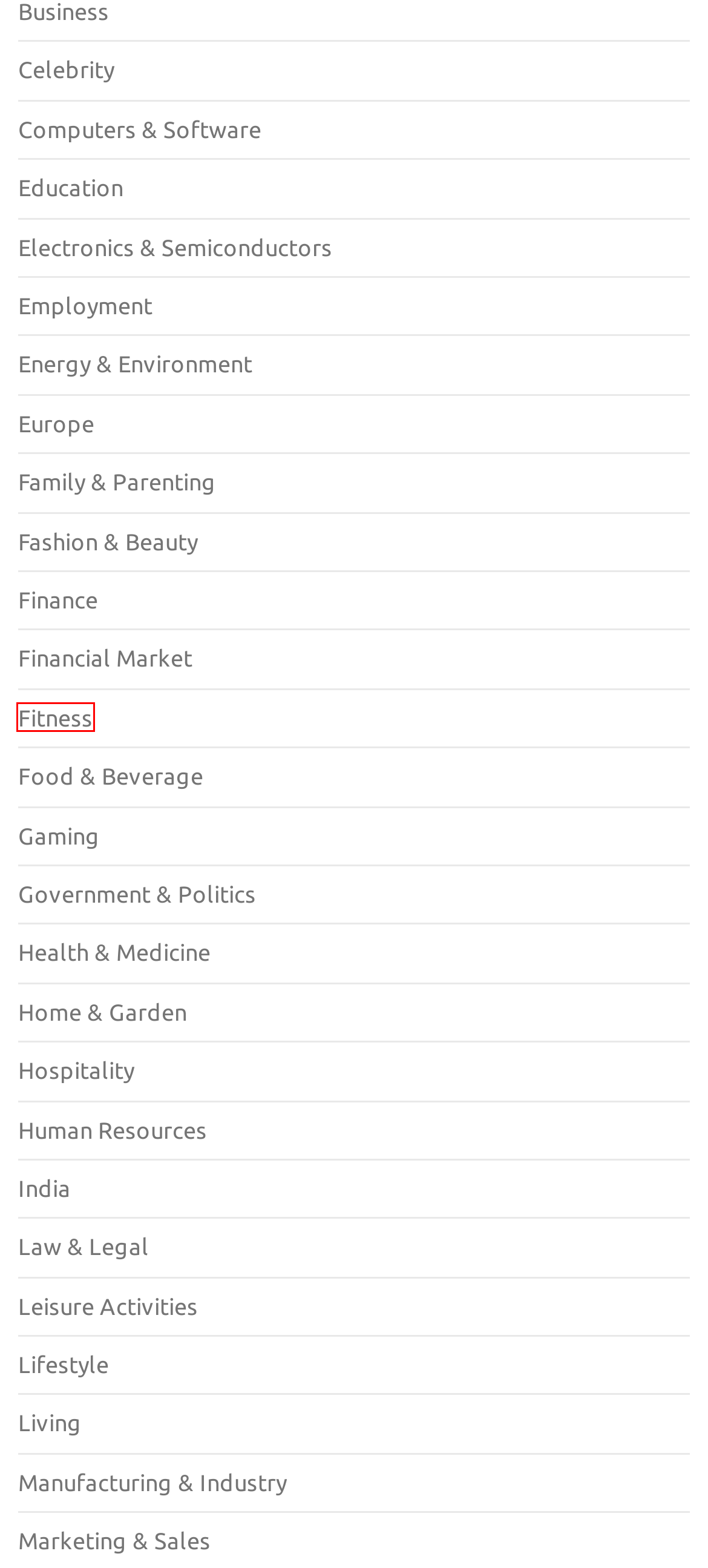You have a screenshot of a webpage with a red bounding box around an element. Select the webpage description that best matches the new webpage after clicking the element within the red bounding box. Here are the descriptions:
A. Hospitality Archives - Latest News Edition
B. Home & Garden Archives - Latest News Edition
C. Government & Politics Archives - Latest News Edition
D. Finance Archives - Latest News Edition
E. Family & Parenting Archives - Latest News Edition
F. Food & Beverage Archives - Latest News Edition
G. Celebrity Archives - Latest News Edition
H. Fitness Archives - Latest News Edition

H